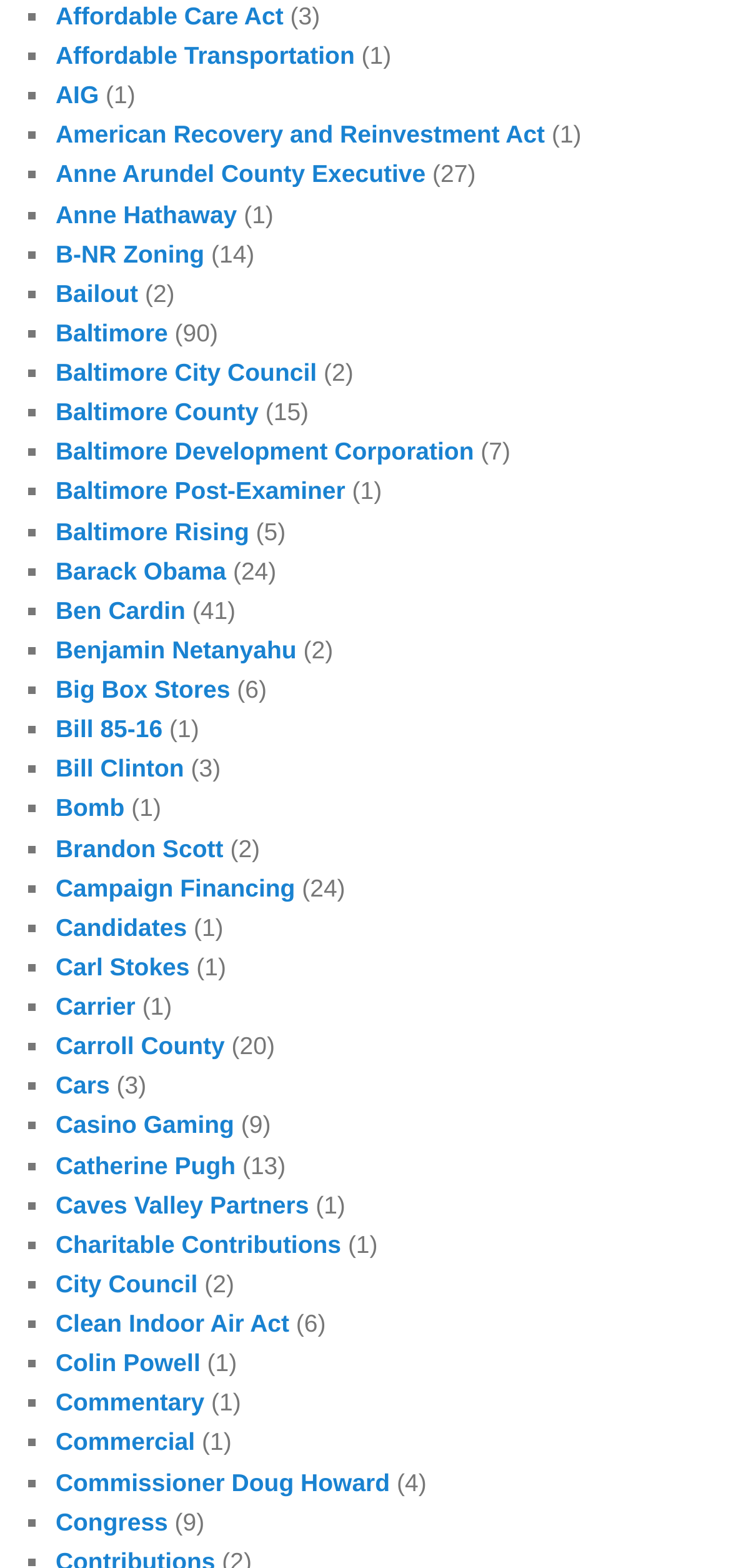How many links are on this webpage?
Please provide a single word or phrase as your answer based on the image.

722